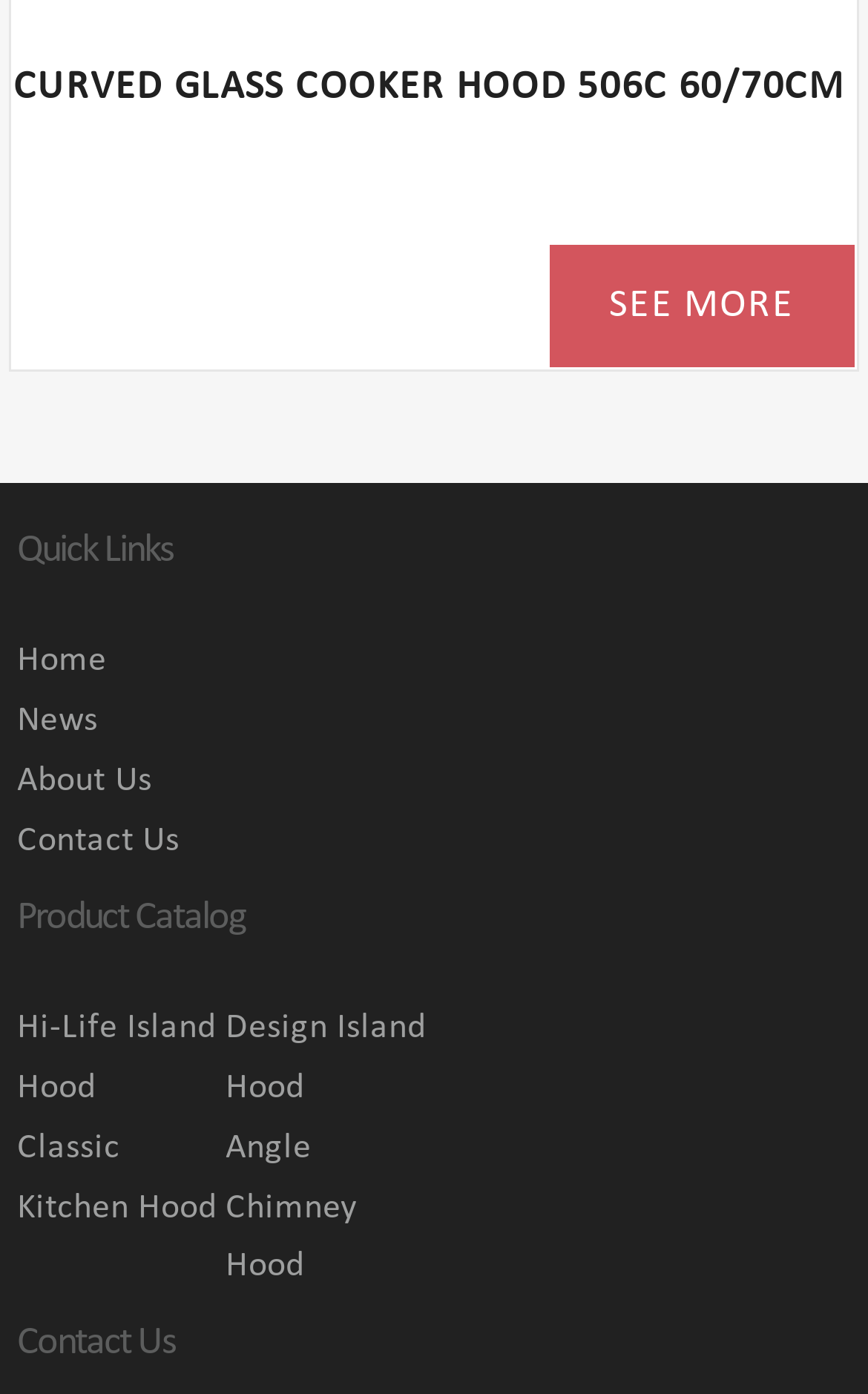Provide the bounding box coordinates of the HTML element described by the text: "Design Island Hood". The coordinates should be in the format [left, top, right, bottom] with values between 0 and 1.

[0.26, 0.717, 0.5, 0.802]